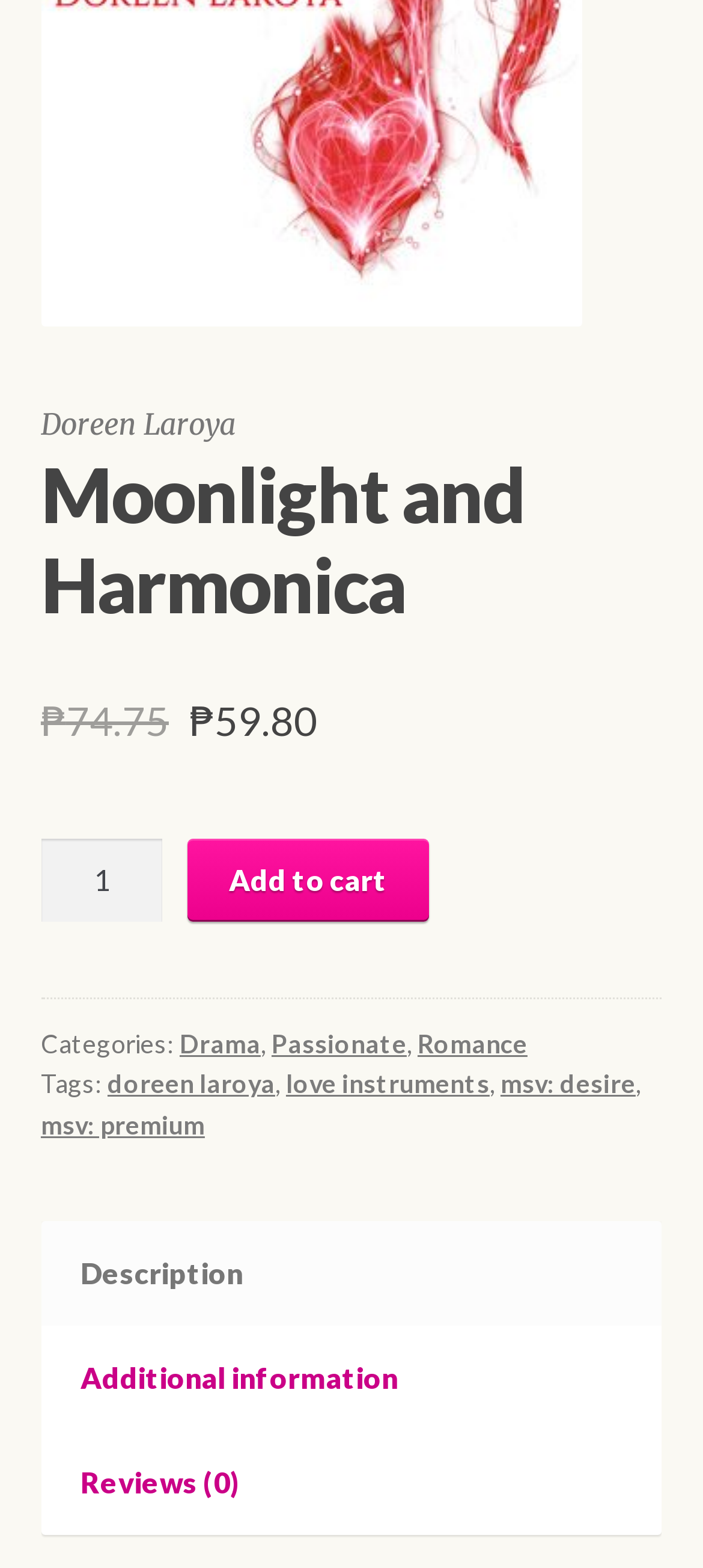Based on the element description: "Drama", identify the UI element and provide its bounding box coordinates. Use four float numbers between 0 and 1, [left, top, right, bottom].

[0.255, 0.655, 0.371, 0.675]